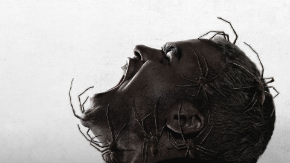What is the tone of the cinematic experience?
Answer the question with as much detail as you can, using the image as a reference.

The caption states that the visual captures a visceral reaction that resonates with the audience's primal fears of arachnophobia, setting the tone for a chilling cinematic experience.